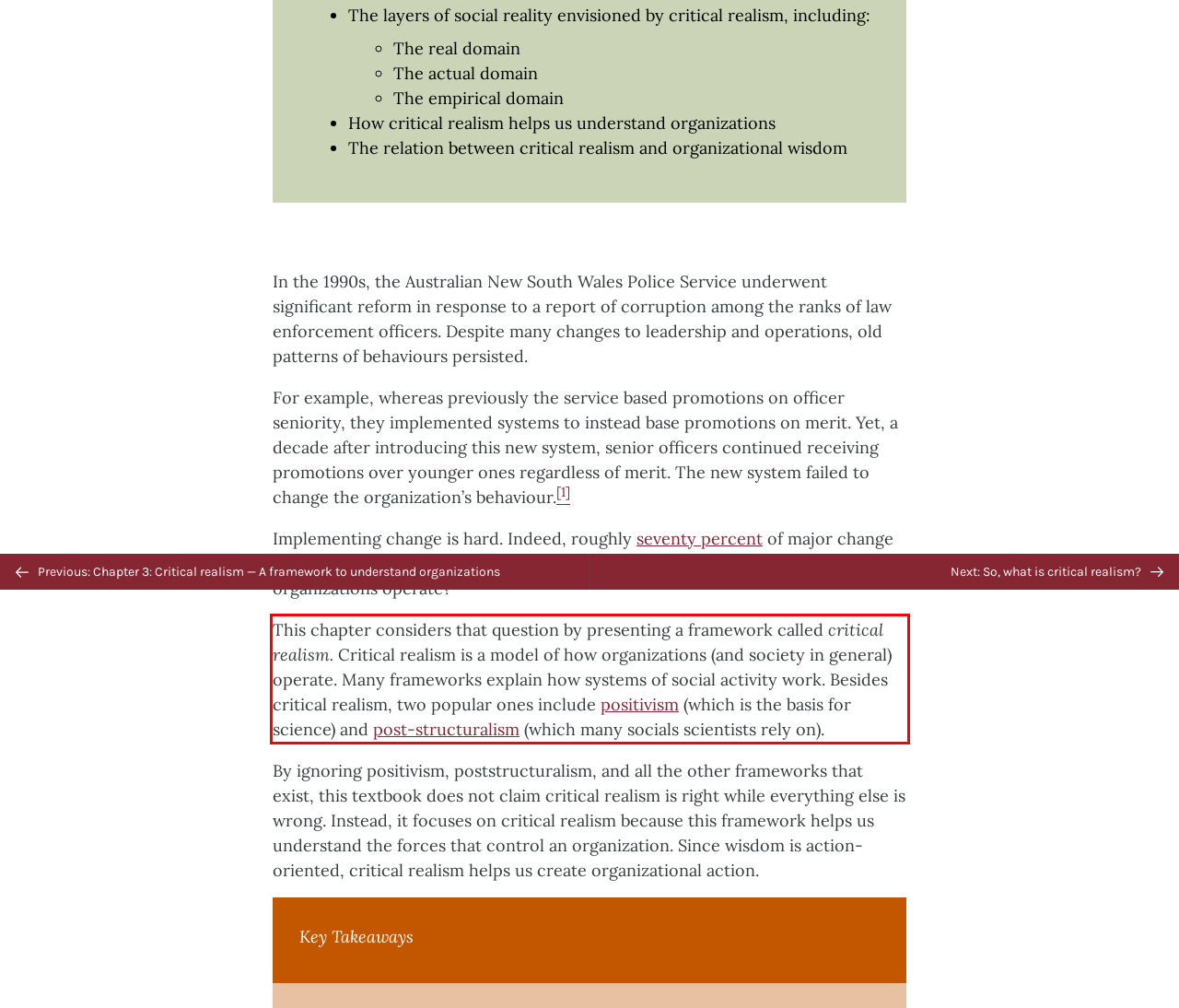Review the webpage screenshot provided, and perform OCR to extract the text from the red bounding box.

This chapter considers that question by presenting a framework called critical realism. Critical realism is a model of how organizations (and society in general) operate. Many frameworks explain how systems of social activity work. Besides critical realism, two popular ones include positivism (which is the basis for science) and post-structuralism (which many socials scientists rely on).